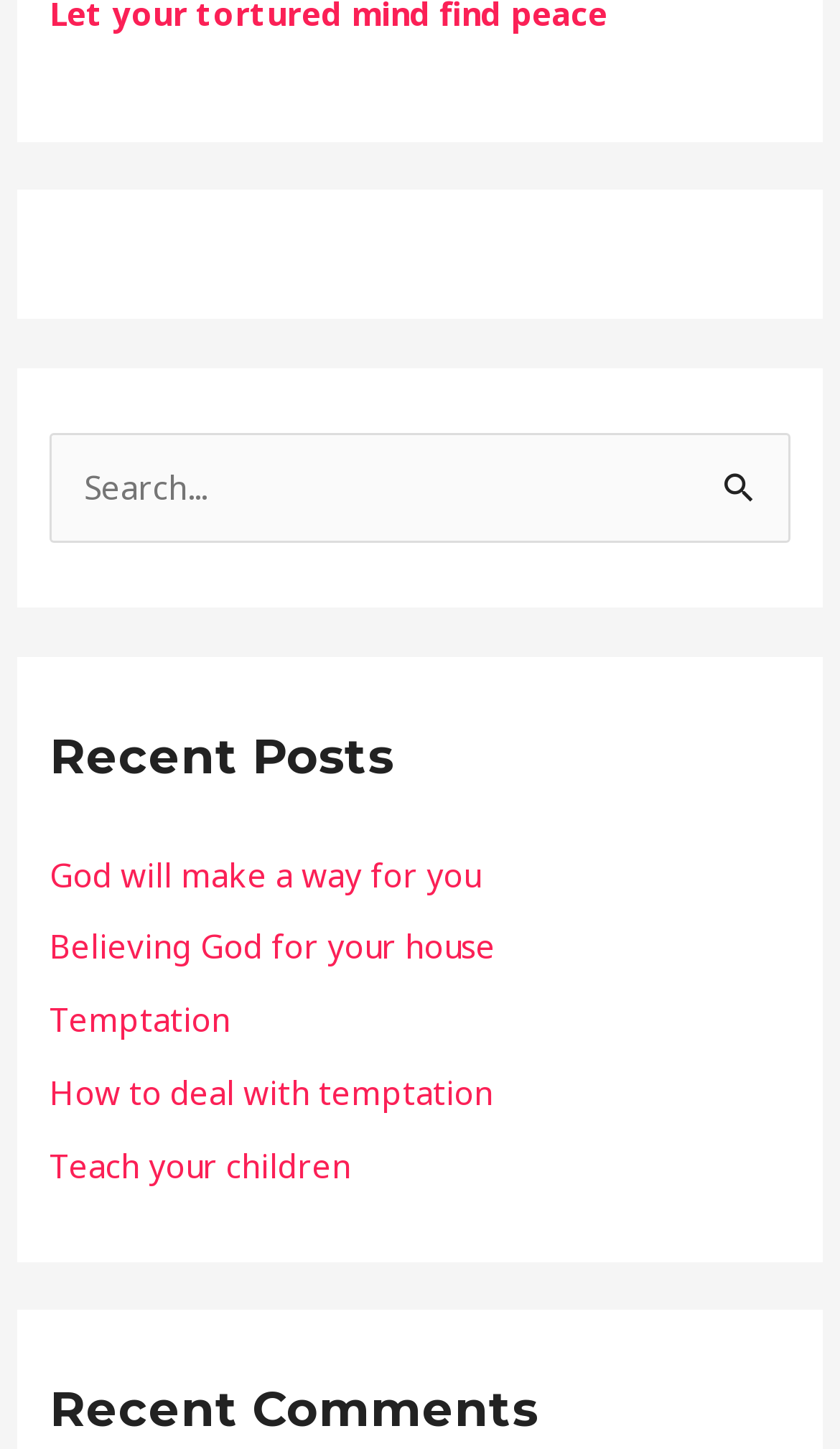Please find the bounding box coordinates for the clickable element needed to perform this instruction: "View 'Recent Posts'".

[0.059, 0.497, 0.941, 0.547]